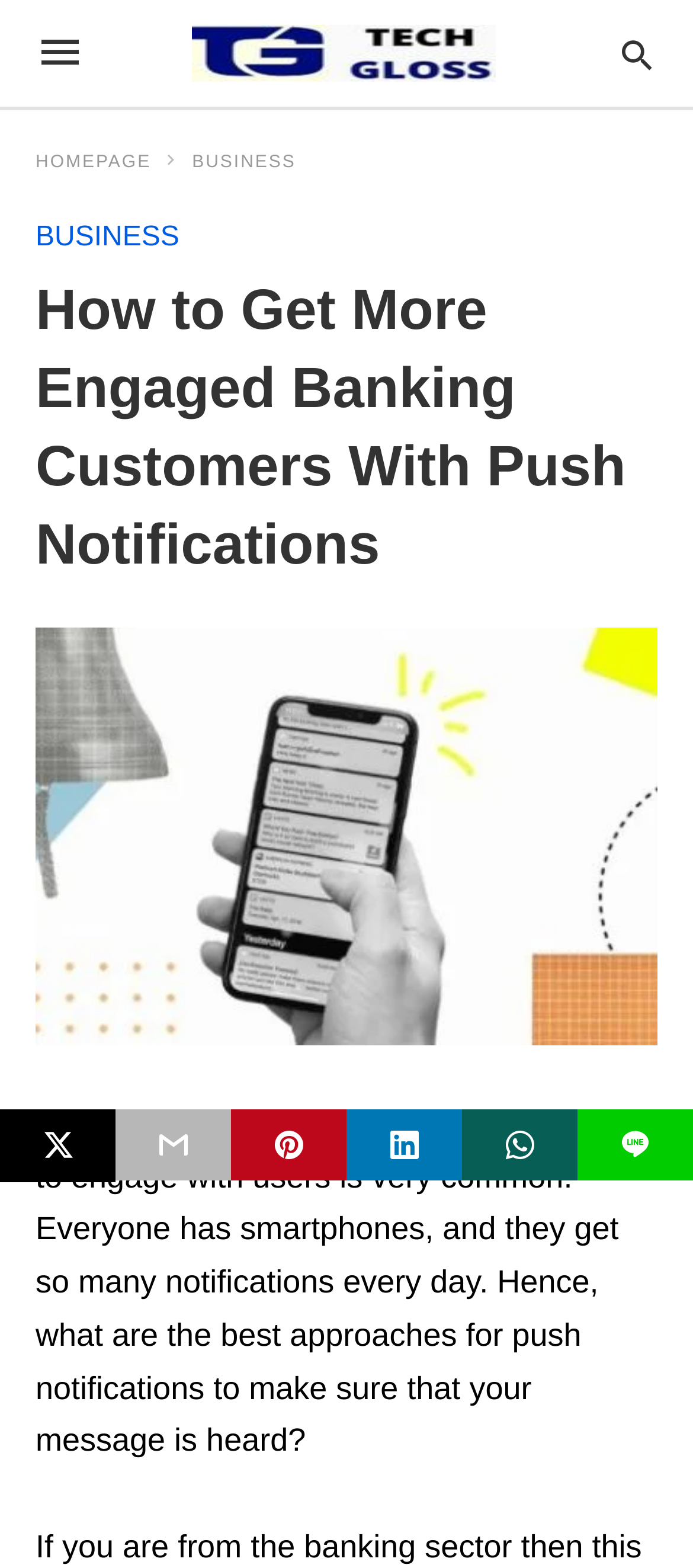Generate the main heading text from the webpage.

How to Get More Engaged Banking Customers With Push Notifications